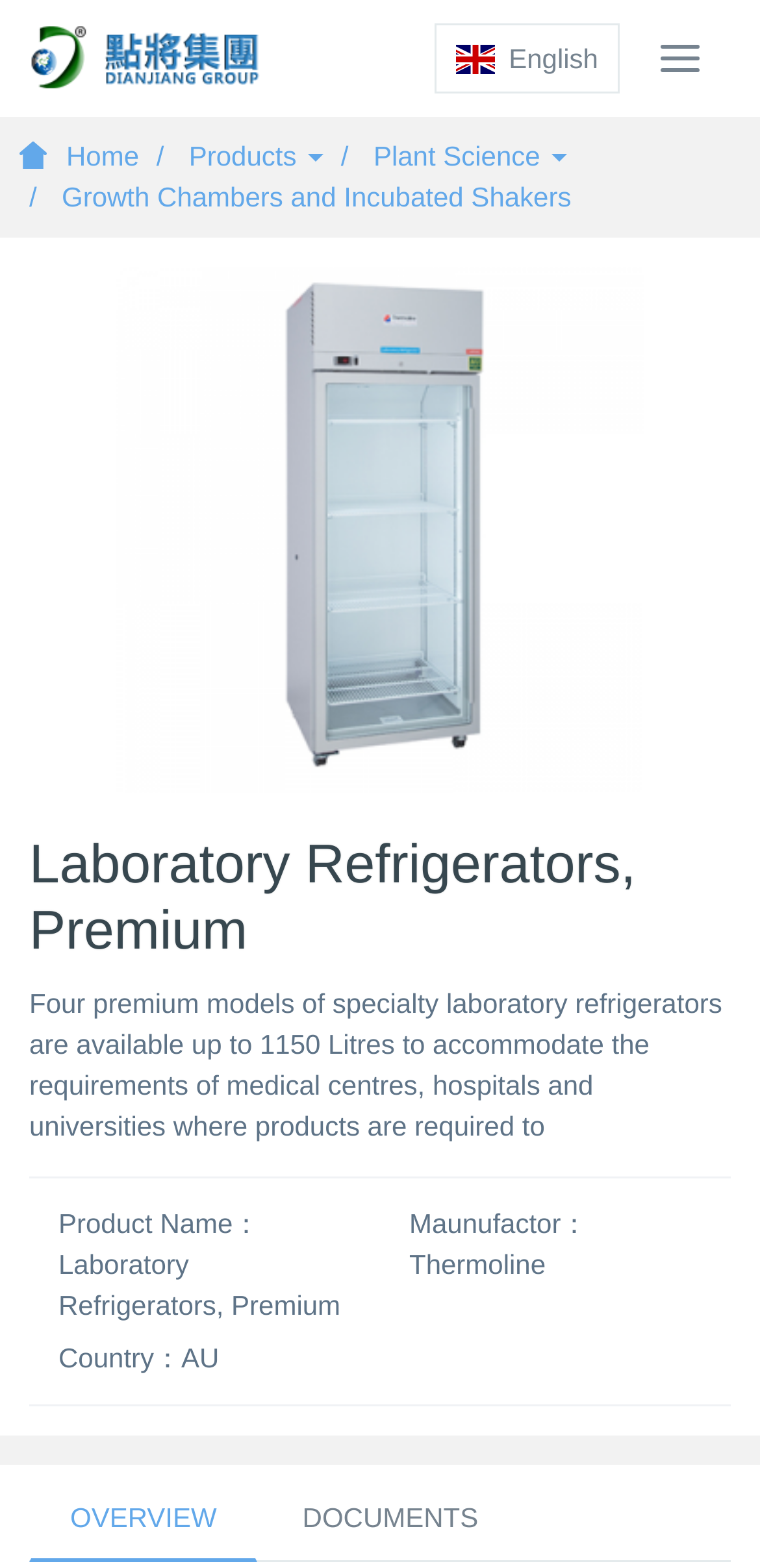Please find the bounding box coordinates of the element that needs to be clicked to perform the following instruction: "View Products". The bounding box coordinates should be four float numbers between 0 and 1, represented as [left, top, right, bottom].

[0.249, 0.089, 0.426, 0.109]